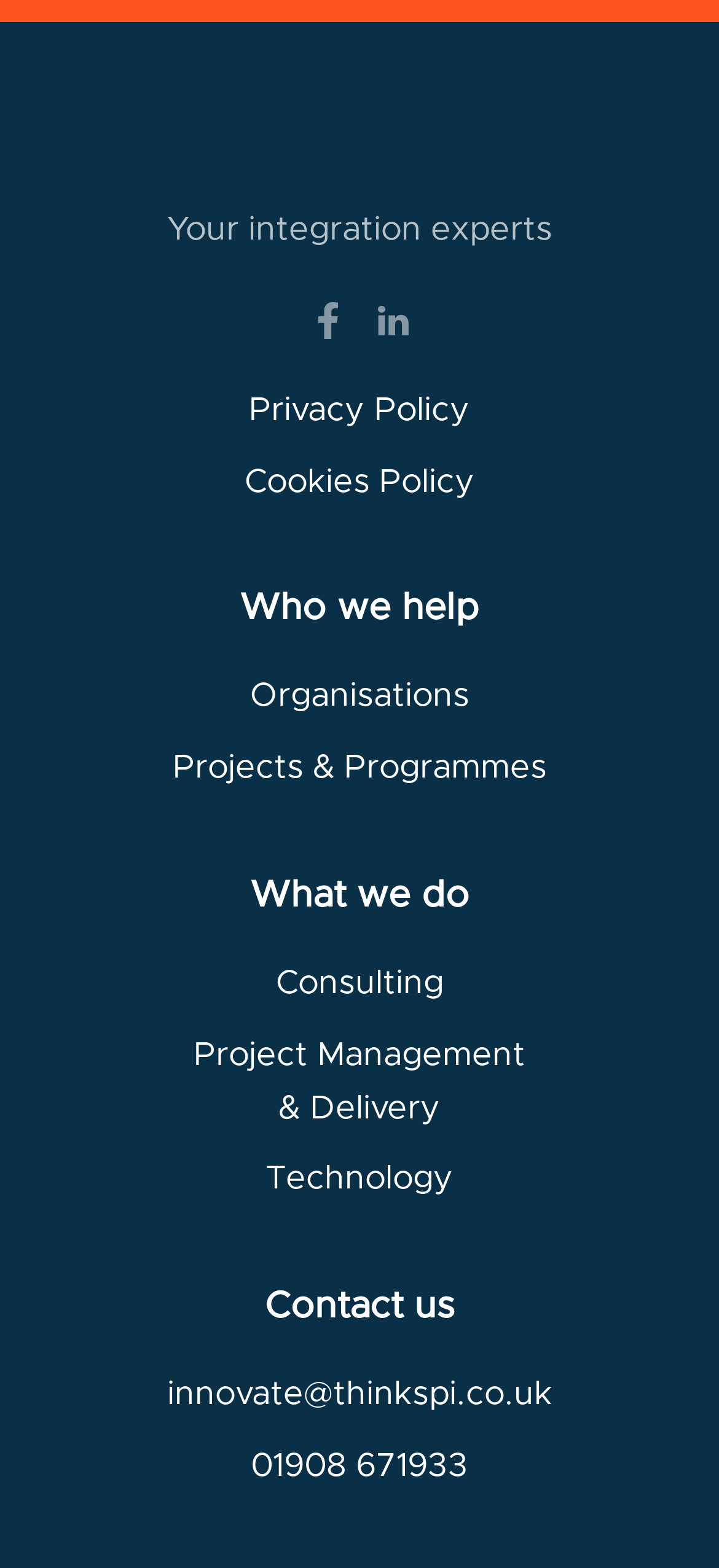Identify the bounding box coordinates necessary to click and complete the given instruction: "Explore consulting services".

[0.383, 0.617, 0.617, 0.638]